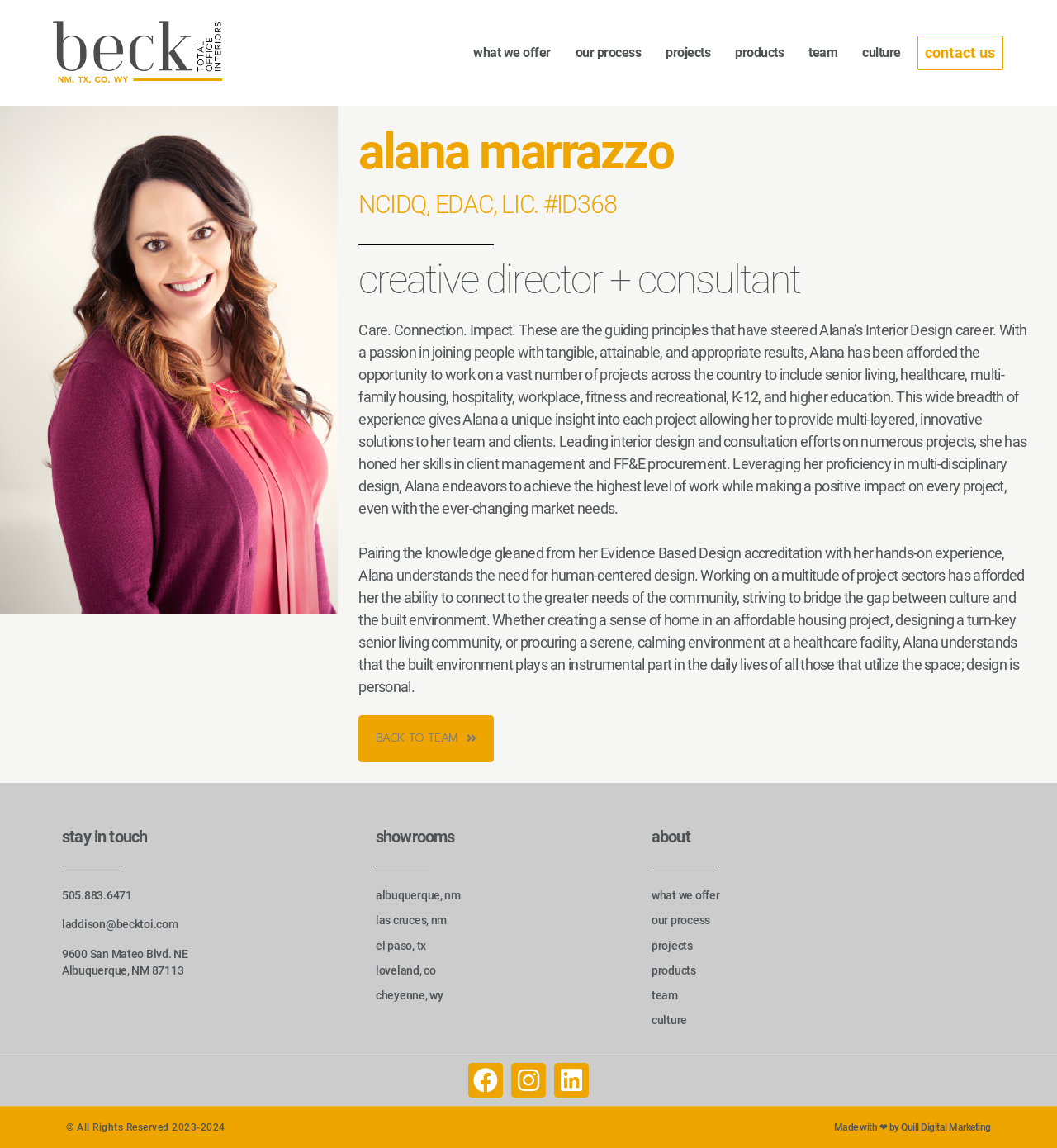Please locate the UI element described by "projects" and provide its bounding box coordinates.

[0.622, 0.03, 0.68, 0.062]